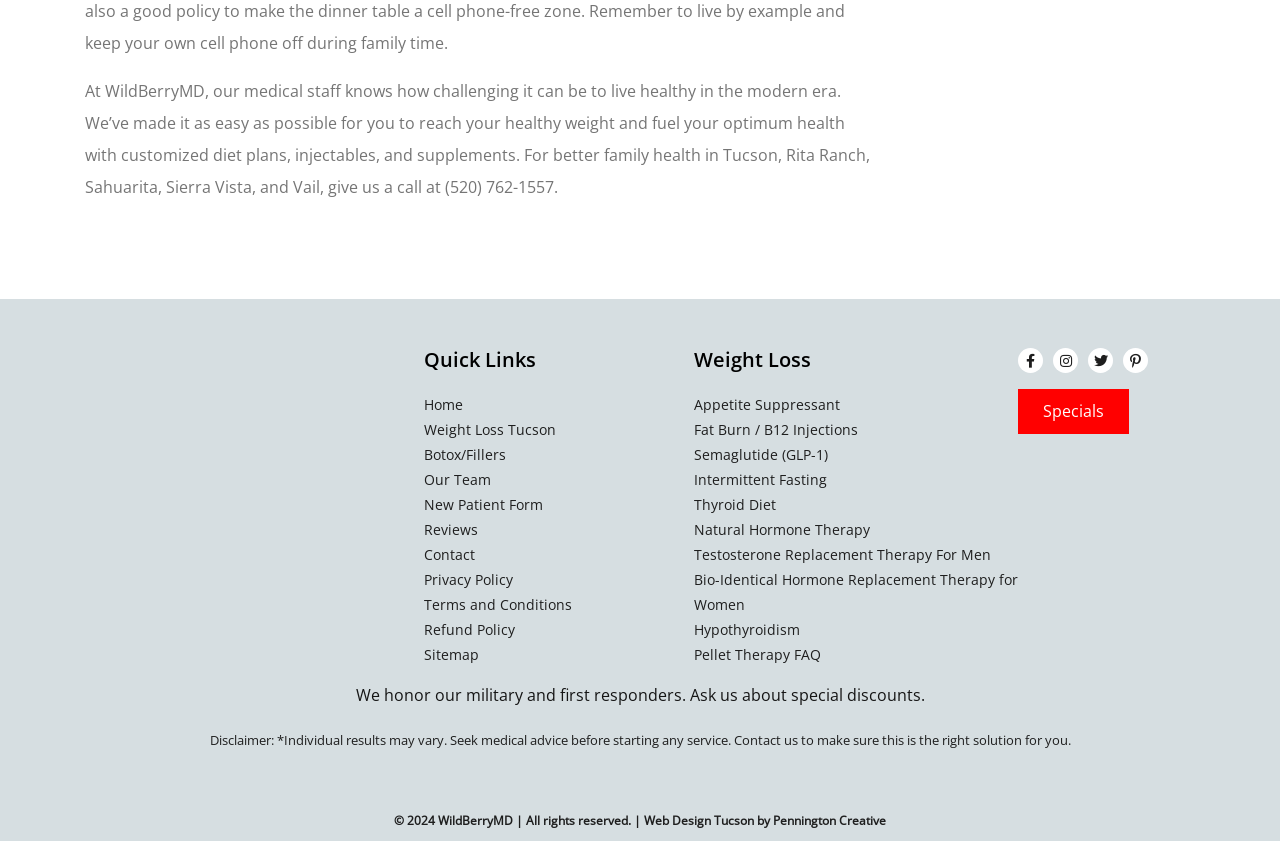Could you provide the bounding box coordinates for the portion of the screen to click to complete this instruction: "Find a salon"?

None